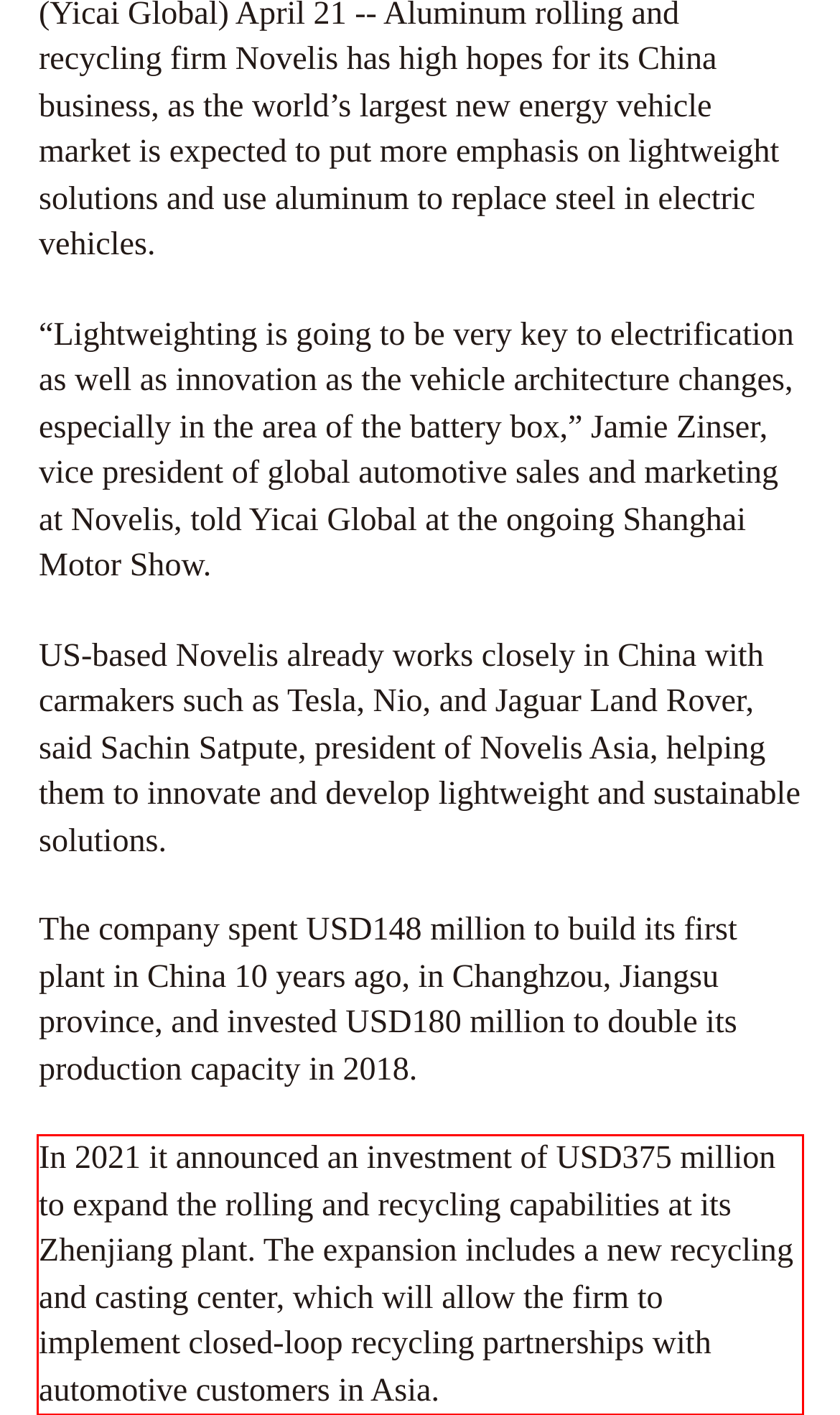Please identify and extract the text content from the UI element encased in a red bounding box on the provided webpage screenshot.

In 2021 it announced an investment of USD375 million to expand the rolling and recycling capabilities at its Zhenjiang plant. The expansion includes a new recycling and casting center, which will allow the firm to implement closed-loop recycling partnerships with automotive customers in Asia.